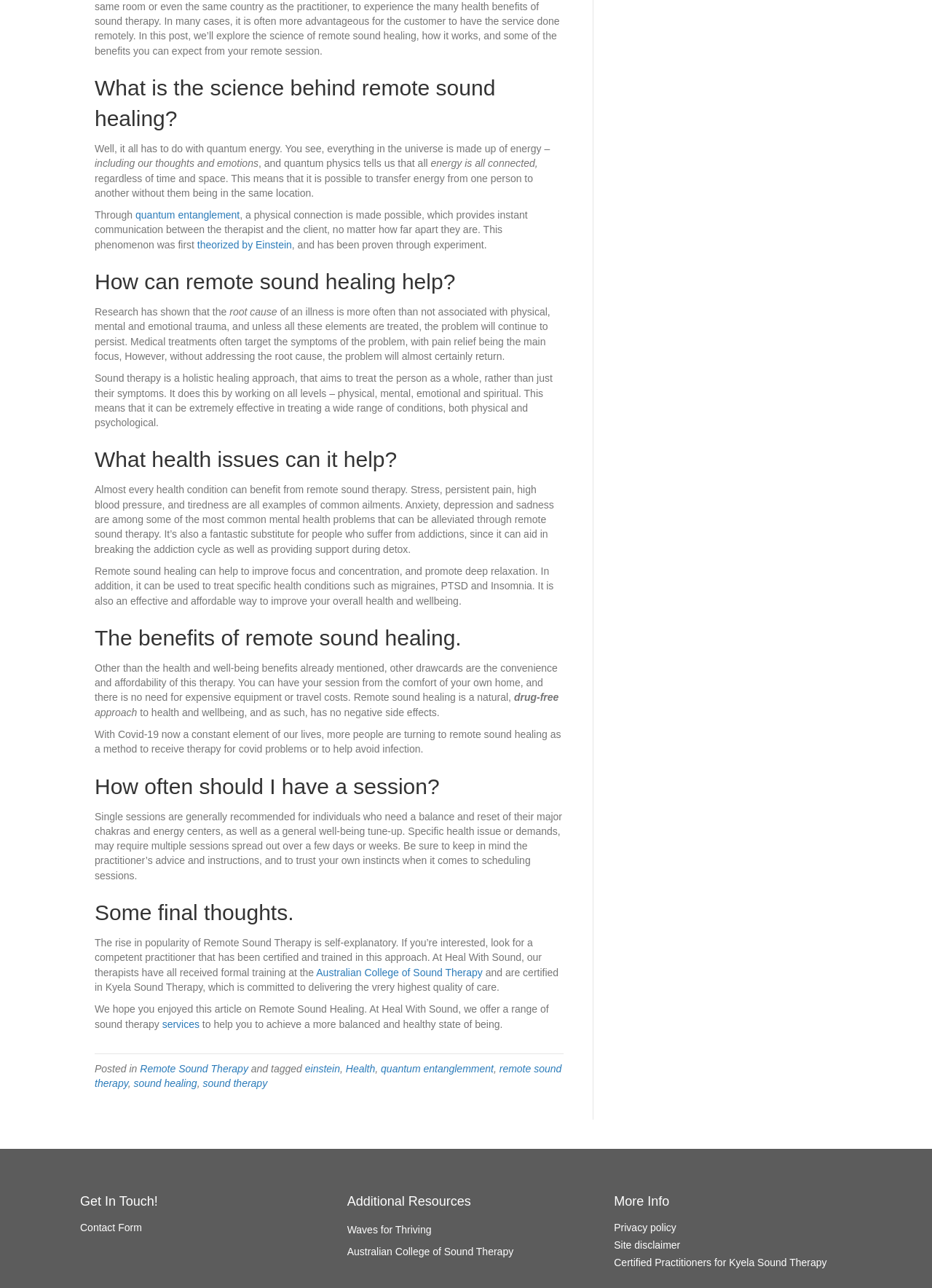Extract the bounding box coordinates for the described element: "Australian College of Sound Therapy". The coordinates should be represented as four float numbers between 0 and 1: [left, top, right, bottom].

[0.372, 0.967, 0.551, 0.976]